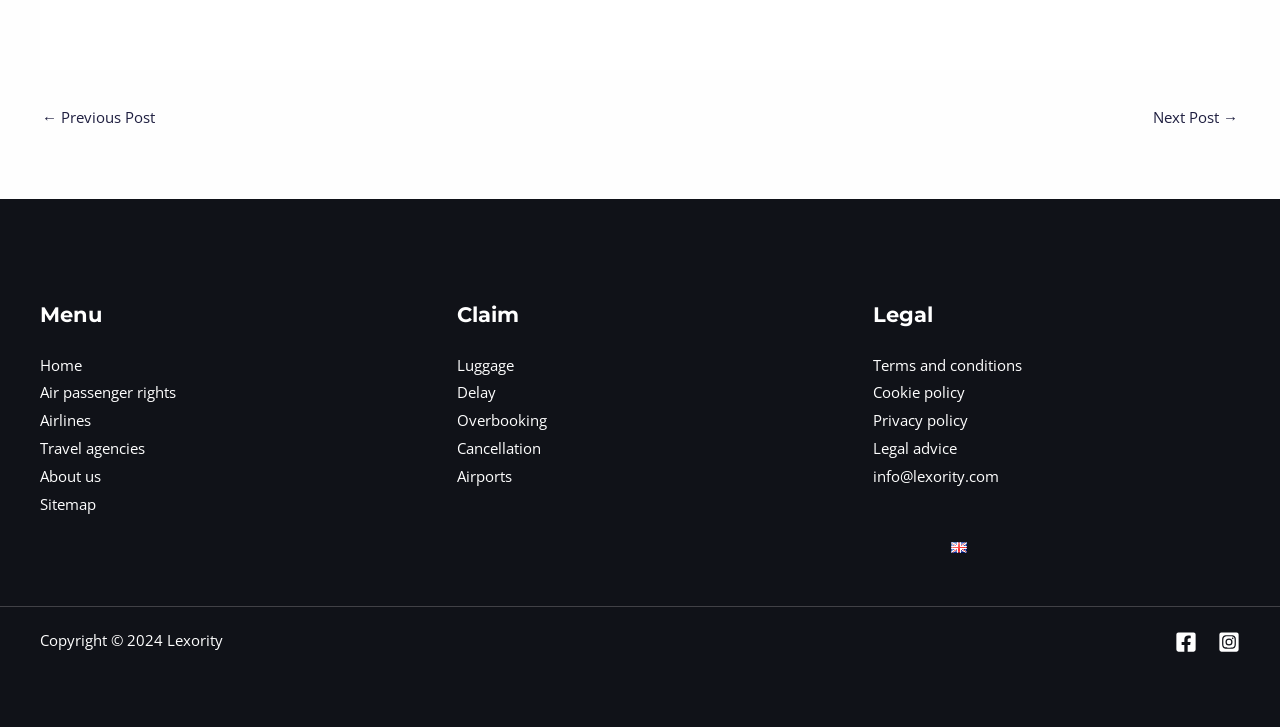Locate the bounding box coordinates of the region to be clicked to comply with the following instruction: "Click on the 'Home' link". The coordinates must be four float numbers between 0 and 1, in the form [left, top, right, bottom].

[0.031, 0.488, 0.064, 0.515]